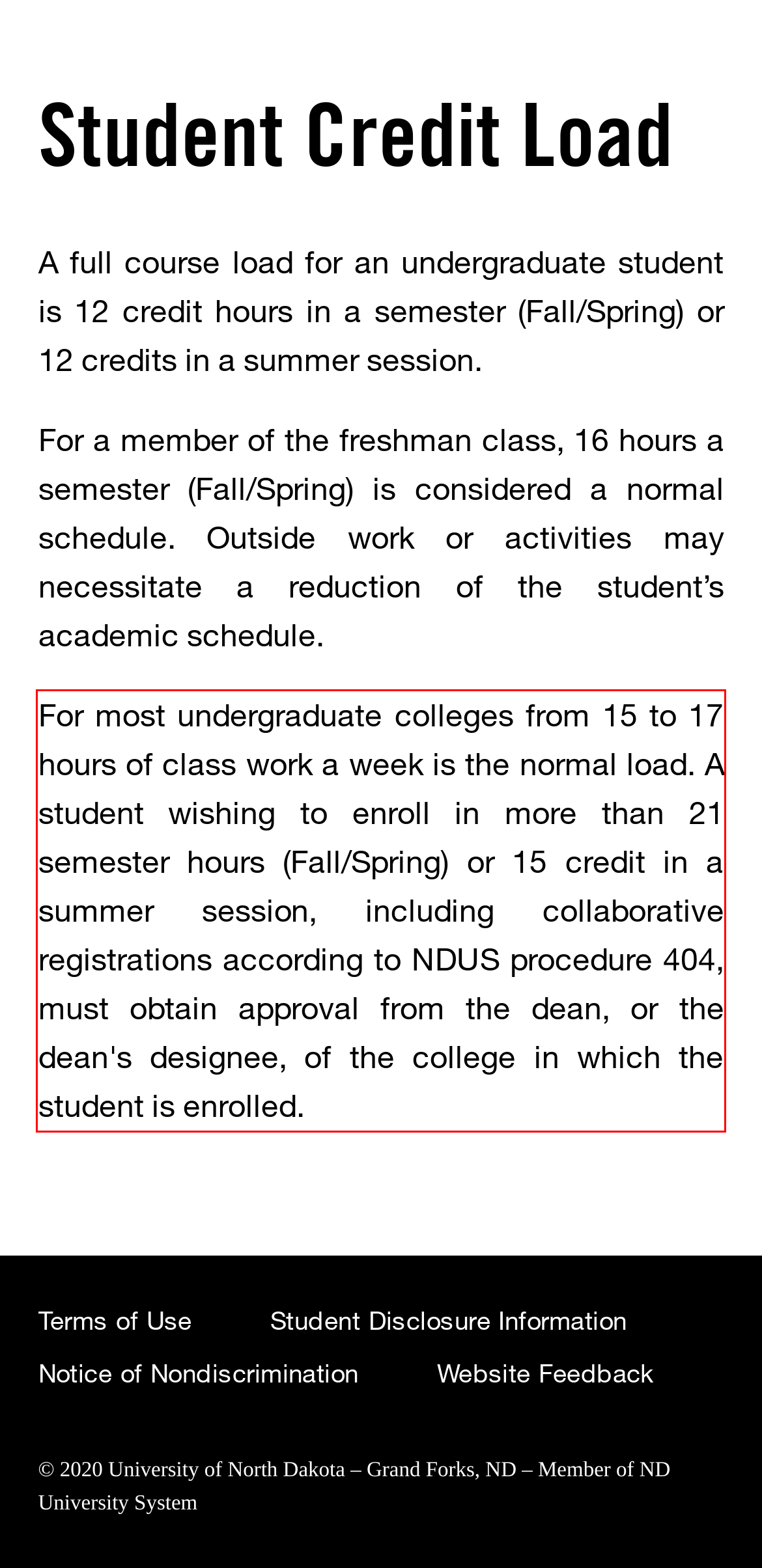Please analyze the screenshot of a webpage and extract the text content within the red bounding box using OCR.

For most undergraduate colleges from 15 to 17 hours of class work a week is the normal load. A student wishing to enroll in more than 21 semester hours (Fall/Spring) or 15 credit in a summer session, including collaborative registrations according to NDUS procedure 404, must obtain approval from the dean, or the dean's designee, of the college in which the student is enrolled.